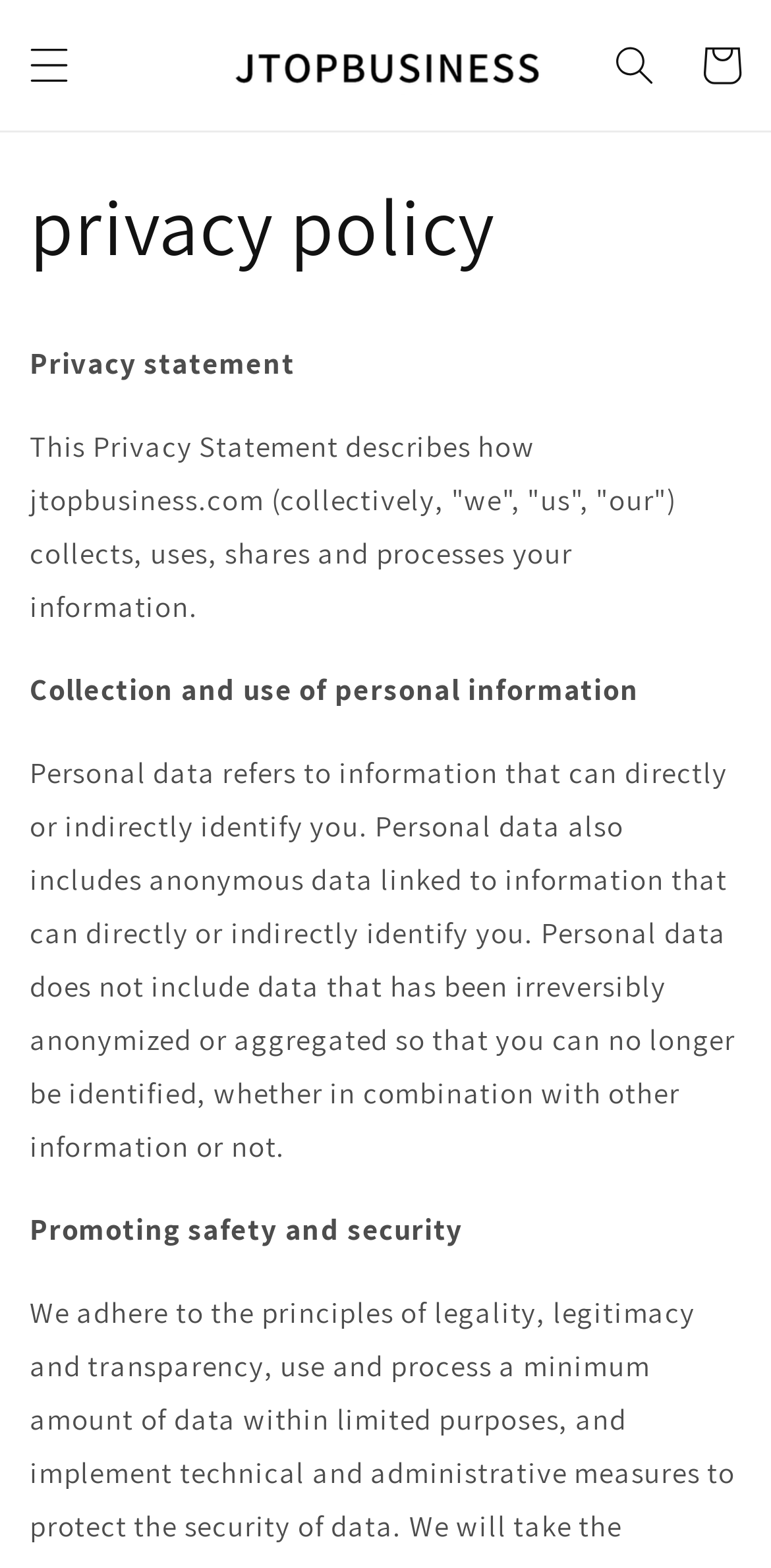Offer a comprehensive description of the webpage’s content and structure.

The webpage is about the privacy policy of JTOPBUSINESS. At the top left, there is a menu button labeled "Menu" and a link to the website's homepage labeled "JTOPBUSINESS" accompanied by an image of the website's logo. To the right of these elements, there is a search button and a link to the cart.

Below the top navigation elements, there is a heading that reads "Privacy Policy". Underneath this heading, there are four paragraphs of text. The first paragraph is a brief introduction to the privacy statement, explaining that it describes how the website collects, uses, shares, and processes user information. The second paragraph is a subheading that reads "Collection and use of personal information". The third paragraph is a lengthy description of what personal data refers to, including information that can directly or indirectly identify users. The fourth paragraph is another subheading that reads "Promoting safety and security".

There are a total of 5 buttons, 3 links, 1 image, and 4 paragraphs of text on the webpage. The elements are arranged in a clean and organized manner, making it easy to navigate and read the content.